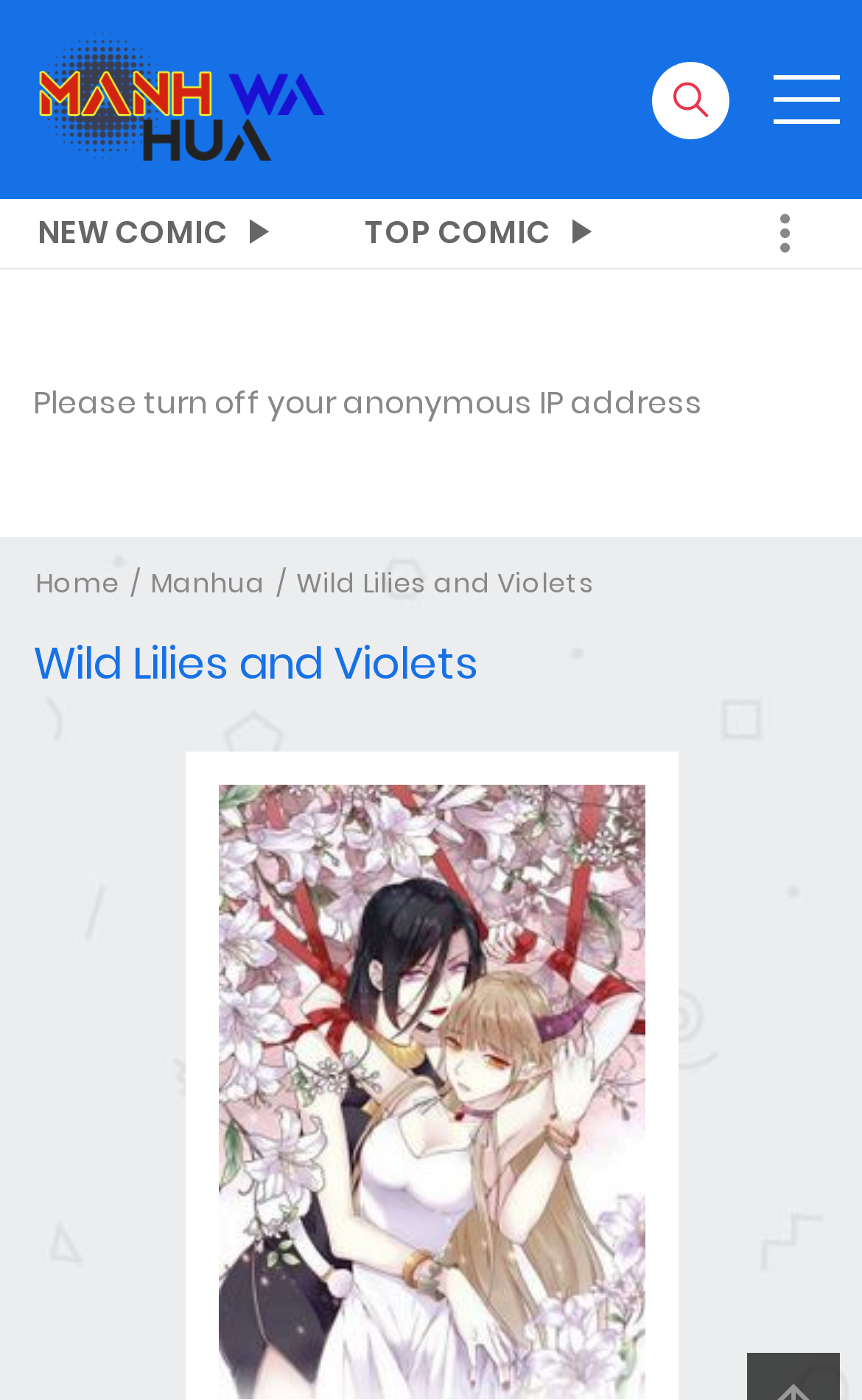Please determine the bounding box coordinates of the clickable area required to carry out the following instruction: "Click on the MANHUA / MANHWA / MANGA link". The coordinates must be four float numbers between 0 and 1, represented as [left, top, right, bottom].

[0.038, 0.053, 0.378, 0.085]